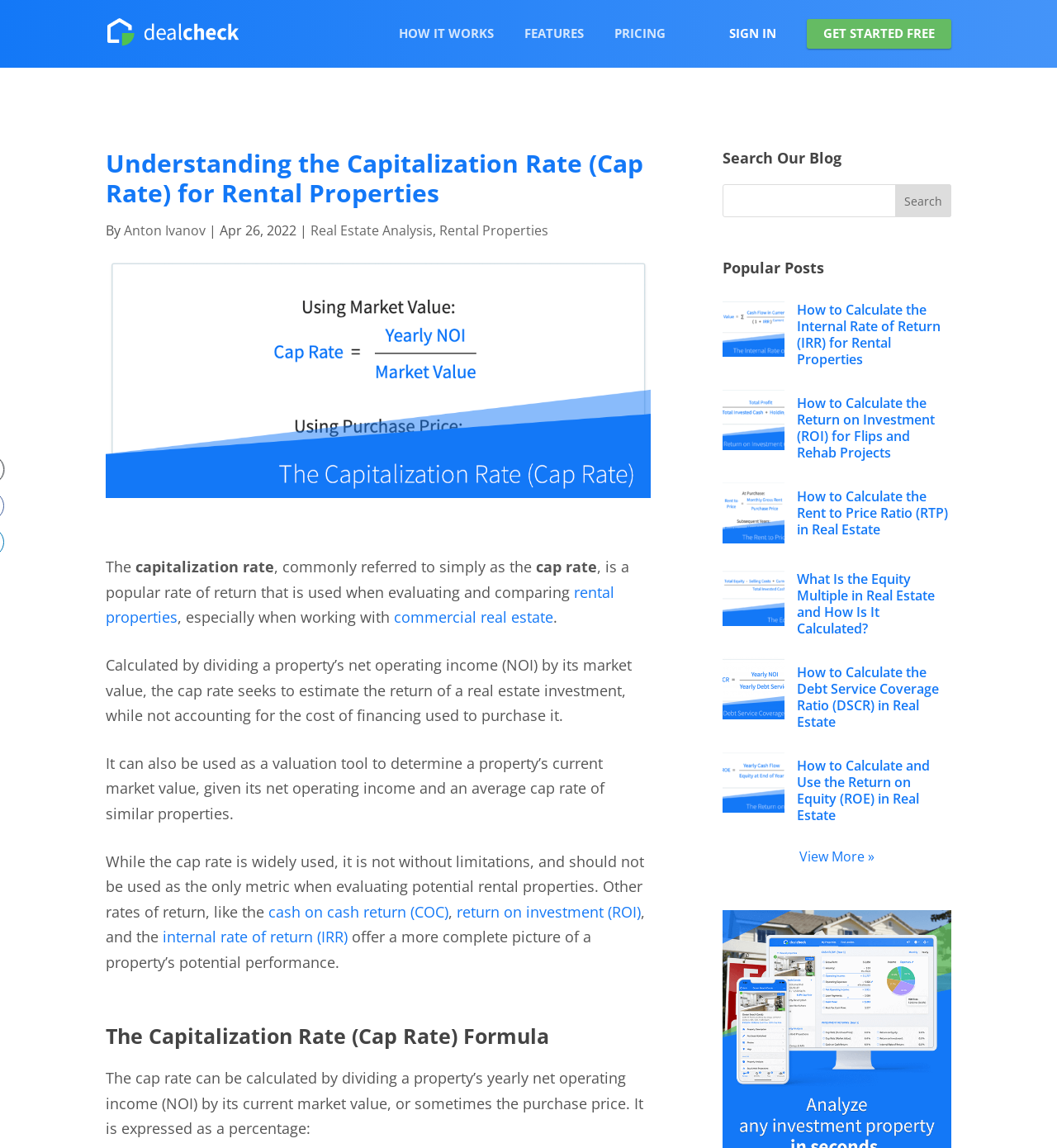Identify and provide the bounding box coordinates of the UI element described: "value="Search"". The coordinates should be formatted as [left, top, right, bottom], with each number being a float between 0 and 1.

[0.847, 0.161, 0.9, 0.189]